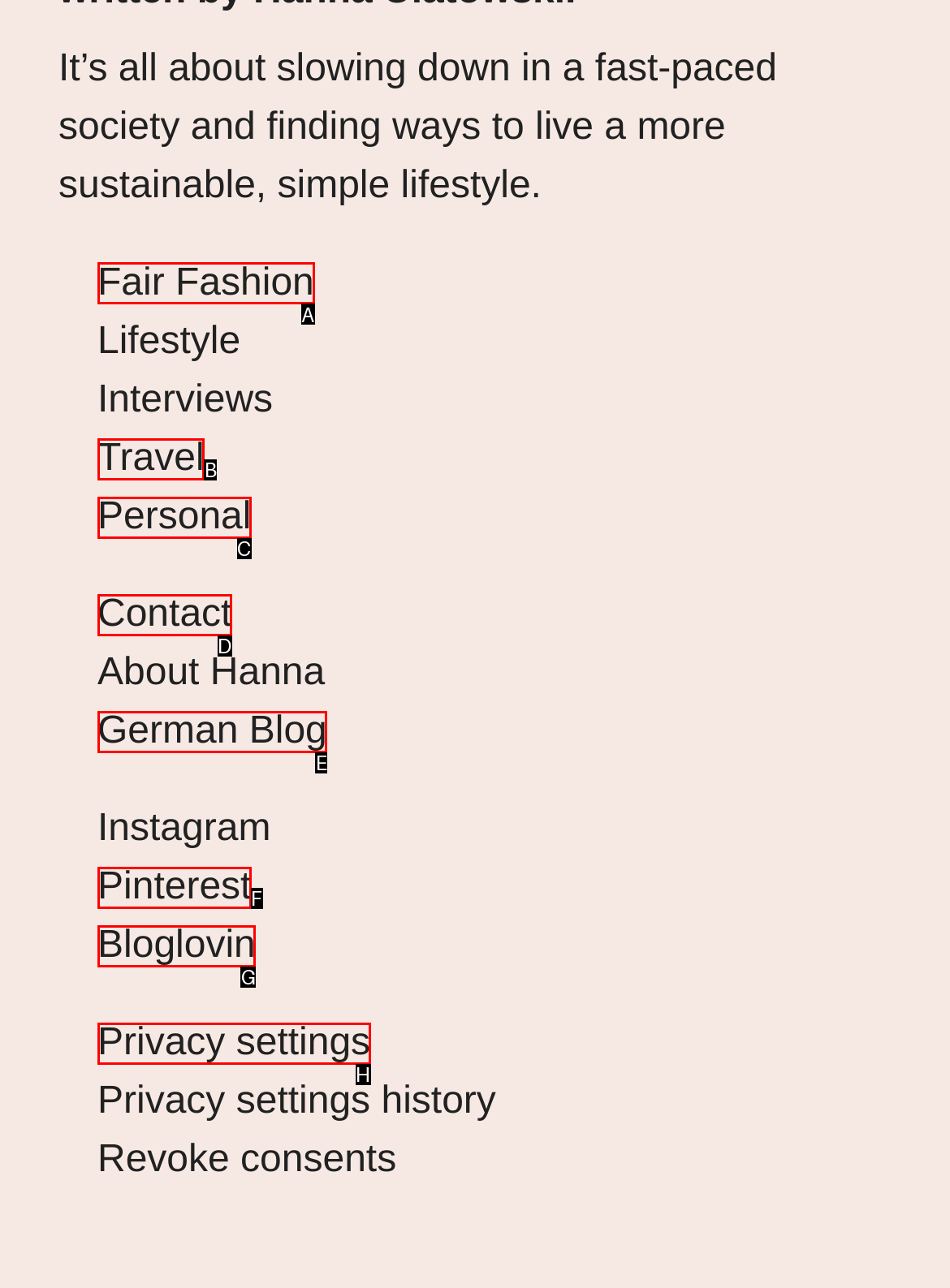Identify the letter of the UI element you should interact with to perform the task: visit Fair Fashion page
Reply with the appropriate letter of the option.

A